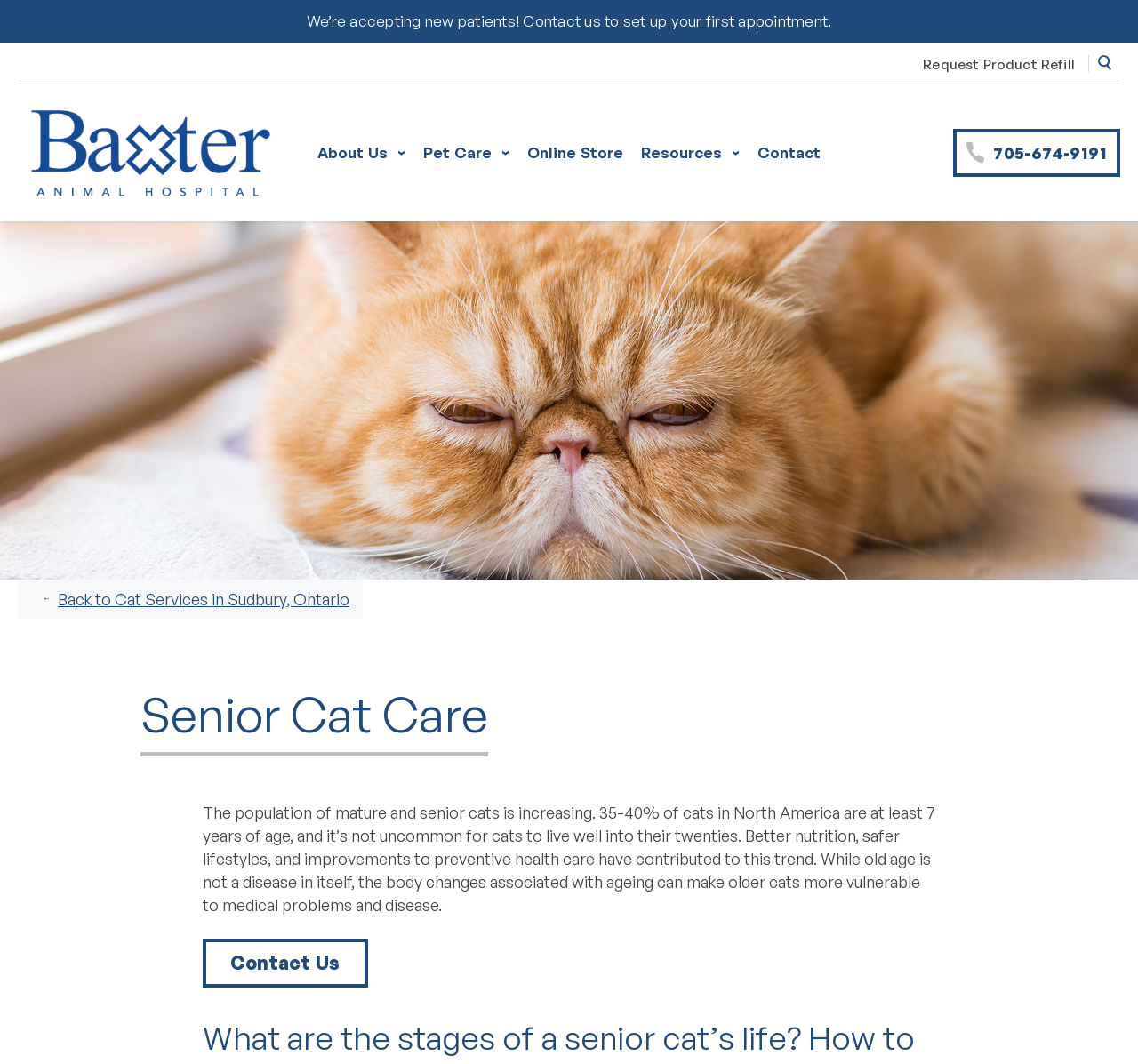What is the phone number to contact?
Using the image as a reference, give a one-word or short phrase answer.

705-674-9191